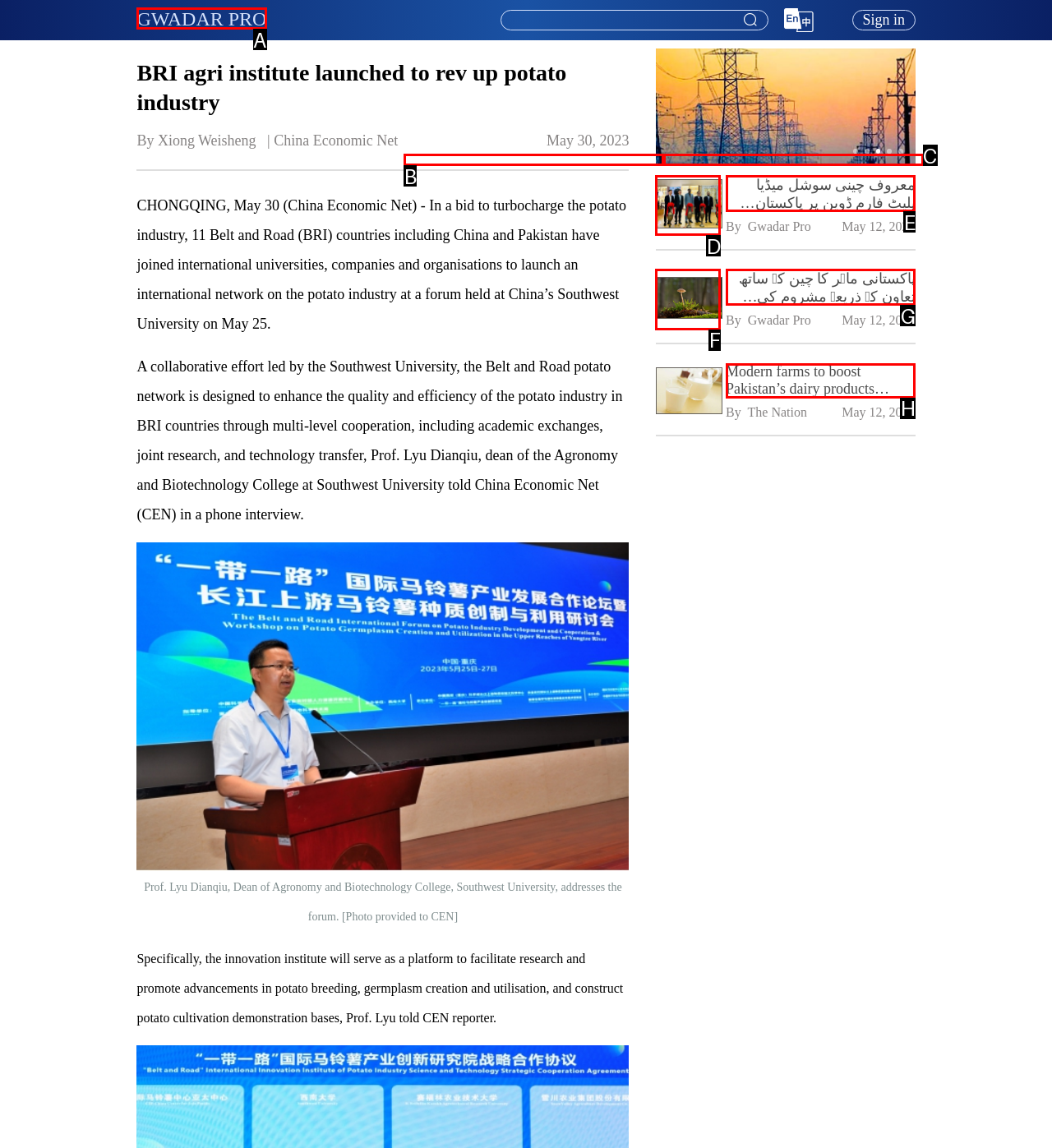Choose the letter that best represents the description: alt="search help". Answer with the letter of the selected choice directly.

None